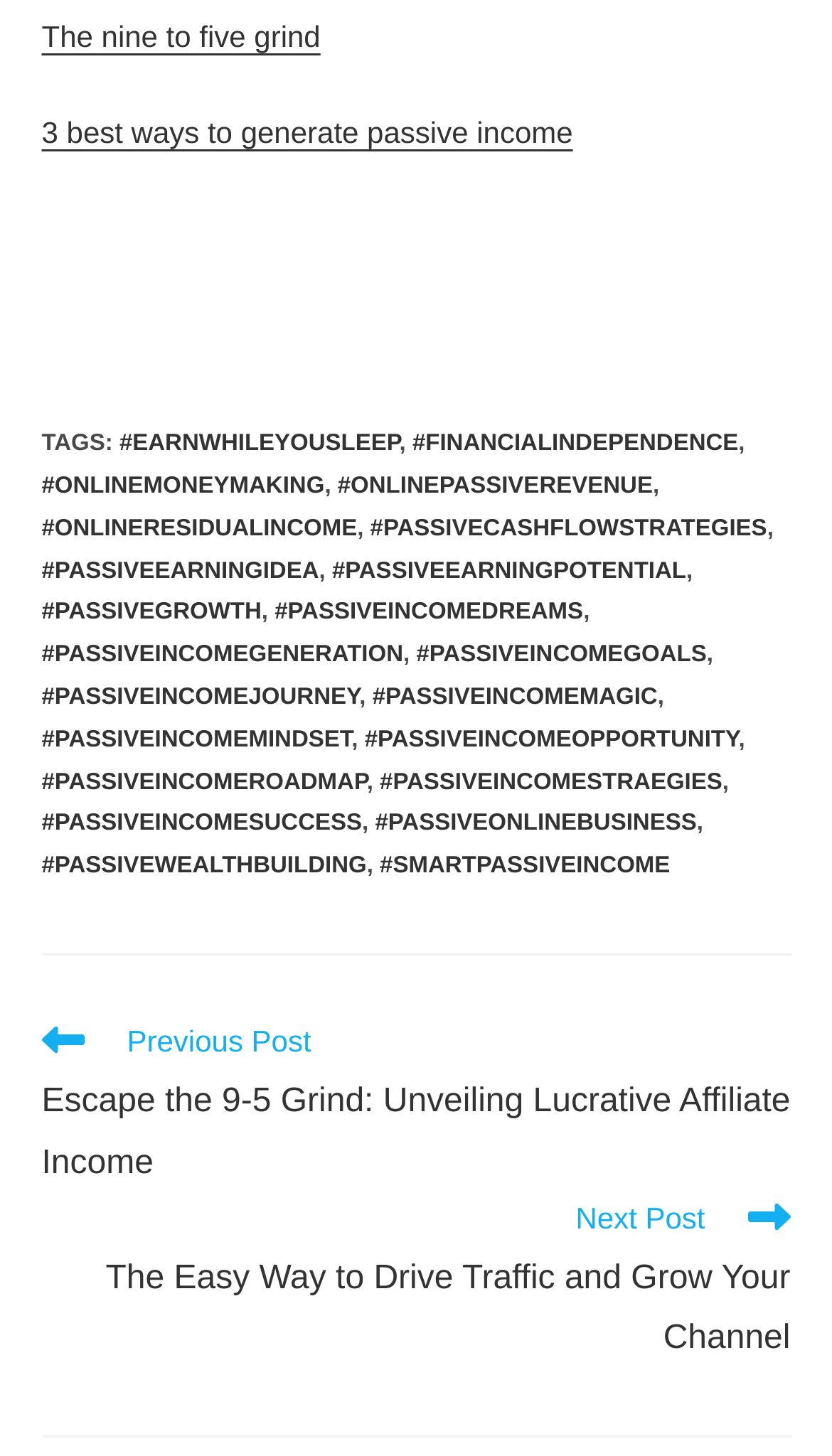Locate the bounding box of the UI element defined by this description: "#OnlinePassiveRevenue". The coordinates should be given as four float numbers between 0 and 1, formatted as [left, top, right, bottom].

[0.406, 0.326, 0.785, 0.343]